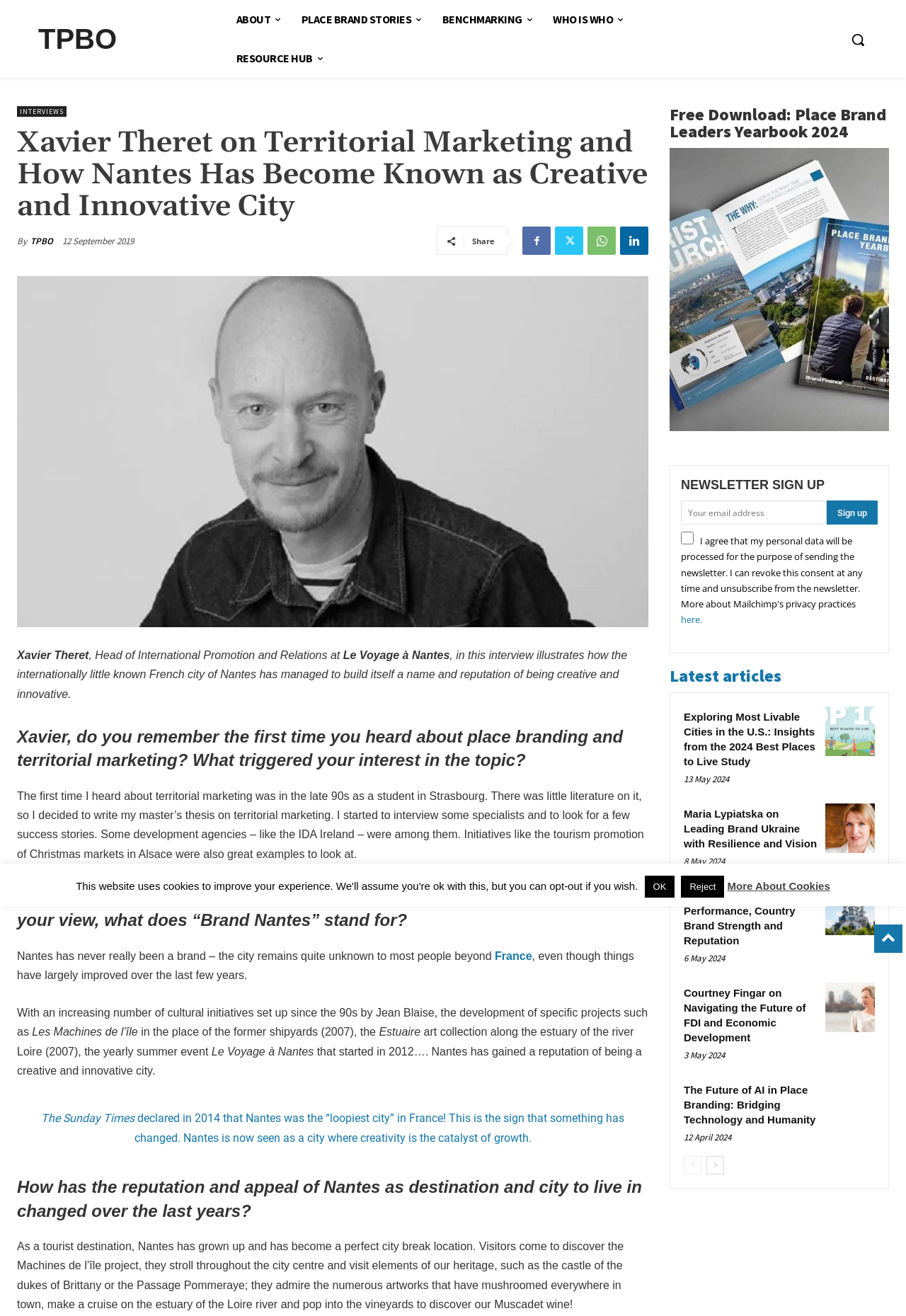Give a concise answer of one word or phrase to the question: 
What is the name of the project mentioned in the article?

Les Machines de l’île